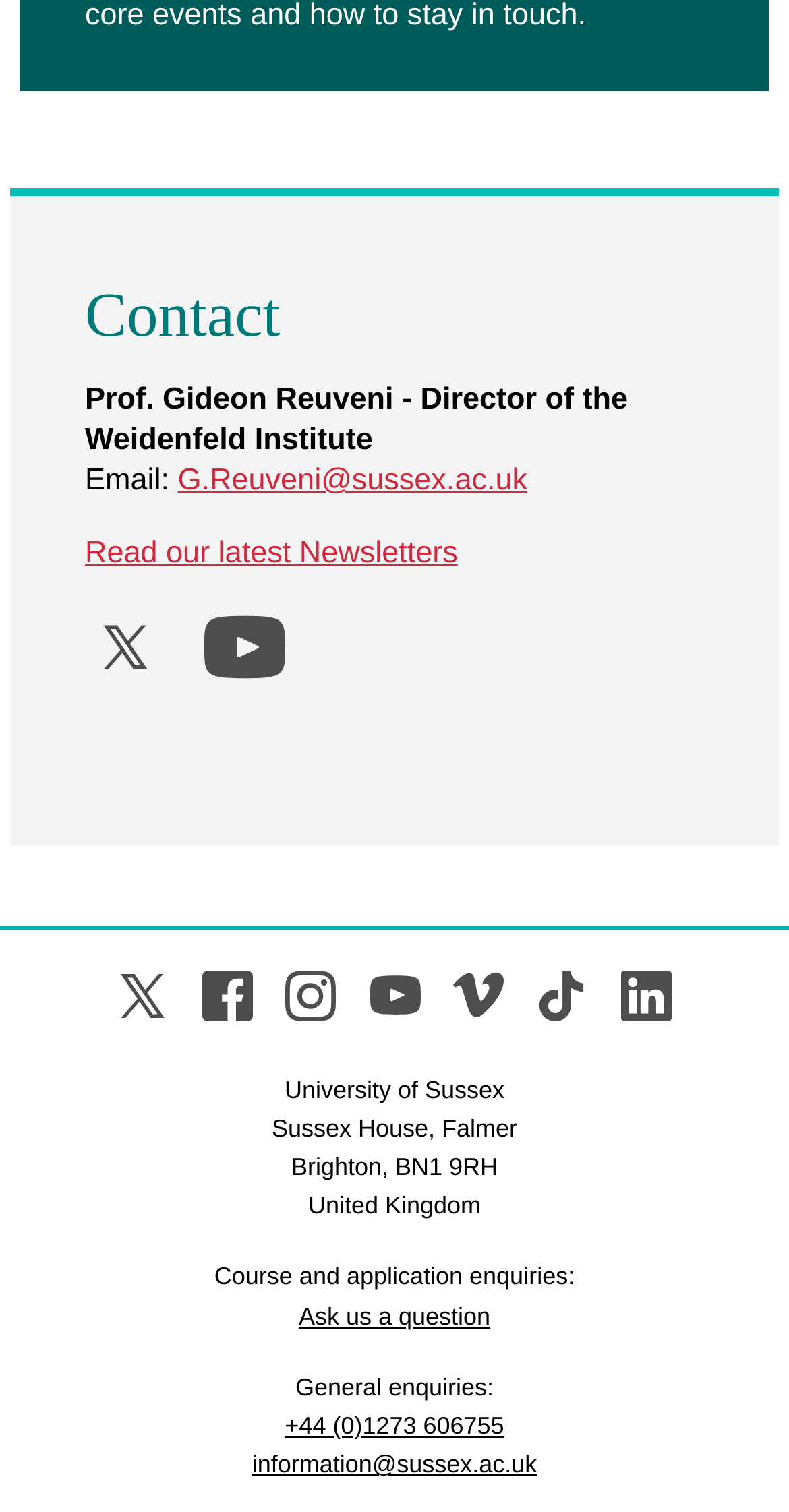Please specify the bounding box coordinates of the clickable region necessary for completing the following instruction: "Email the director". The coordinates must consist of four float numbers between 0 and 1, i.e., [left, top, right, bottom].

[0.225, 0.306, 0.668, 0.329]